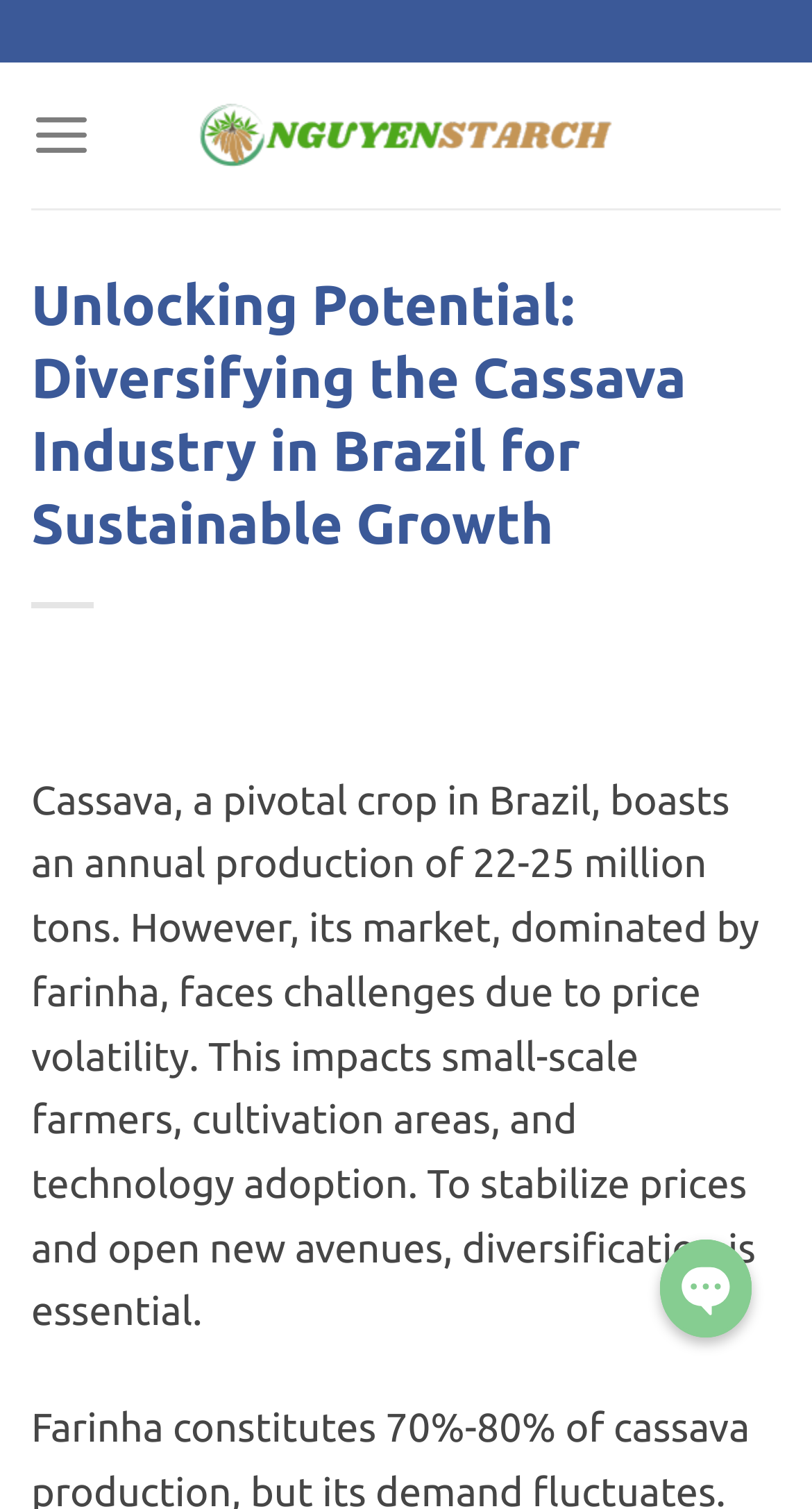What is the annual production of cassava in Brazil?
Based on the image, respond with a single word or phrase.

22-25 million tons